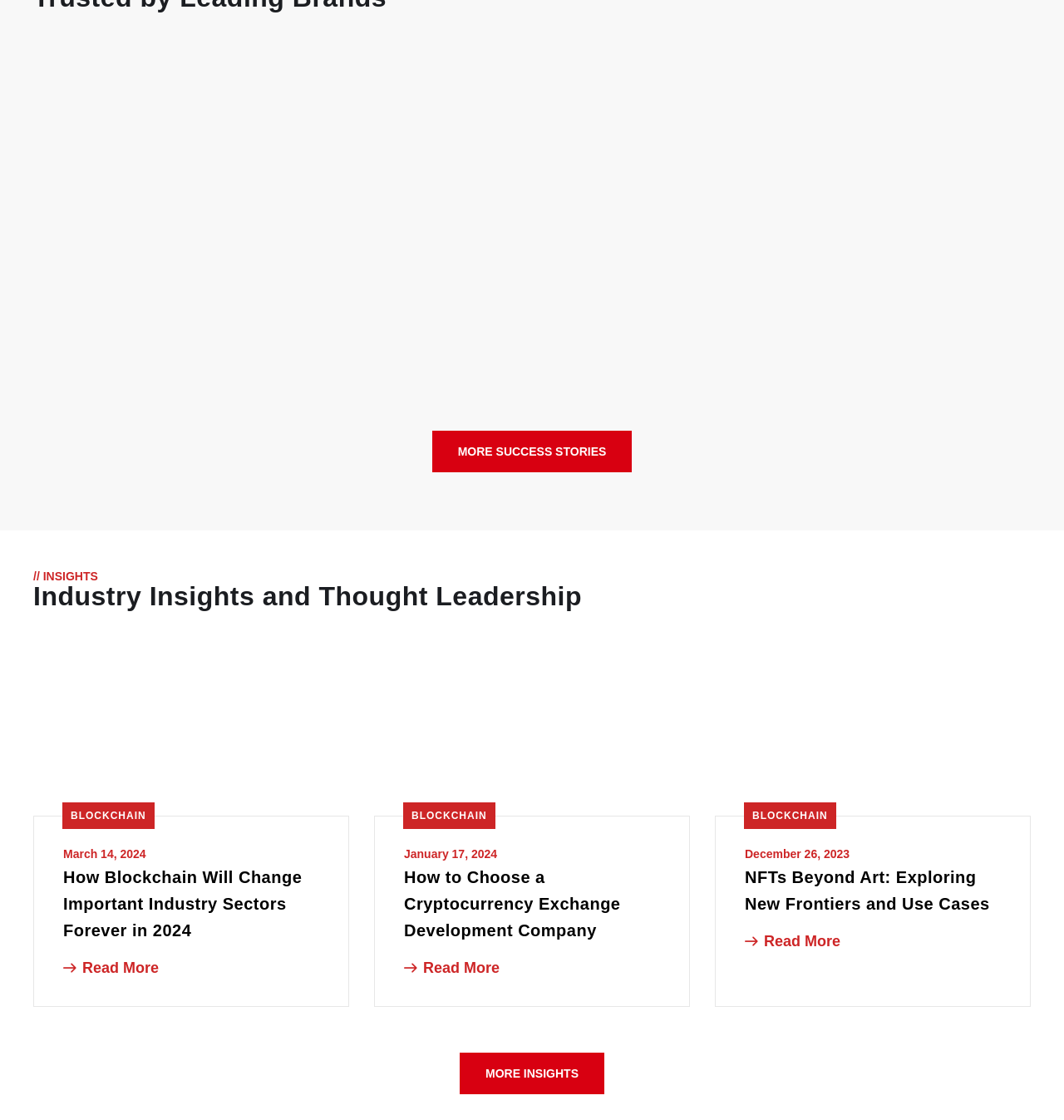Determine the bounding box coordinates for the area that needs to be clicked to fulfill this task: "View more success stories". The coordinates must be given as four float numbers between 0 and 1, i.e., [left, top, right, bottom].

[0.406, 0.384, 0.594, 0.421]